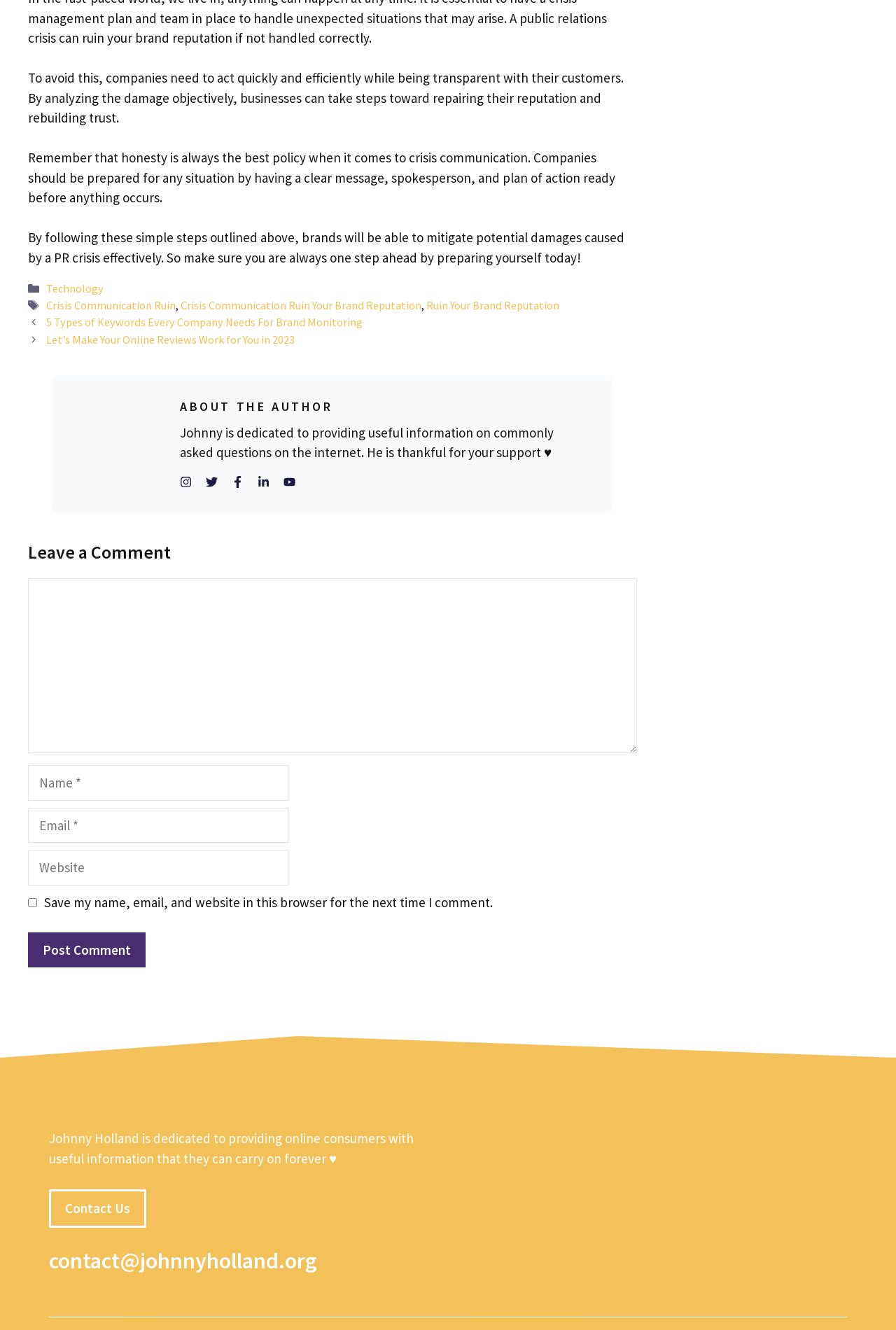What is the category of the article?
Using the image as a reference, give an elaborate response to the question.

The article is categorized under 'Technology', which is one of the categories listed in the footer section of the webpage. The article discusses crisis communication and its impact on a company's reputation, which is related to technology.